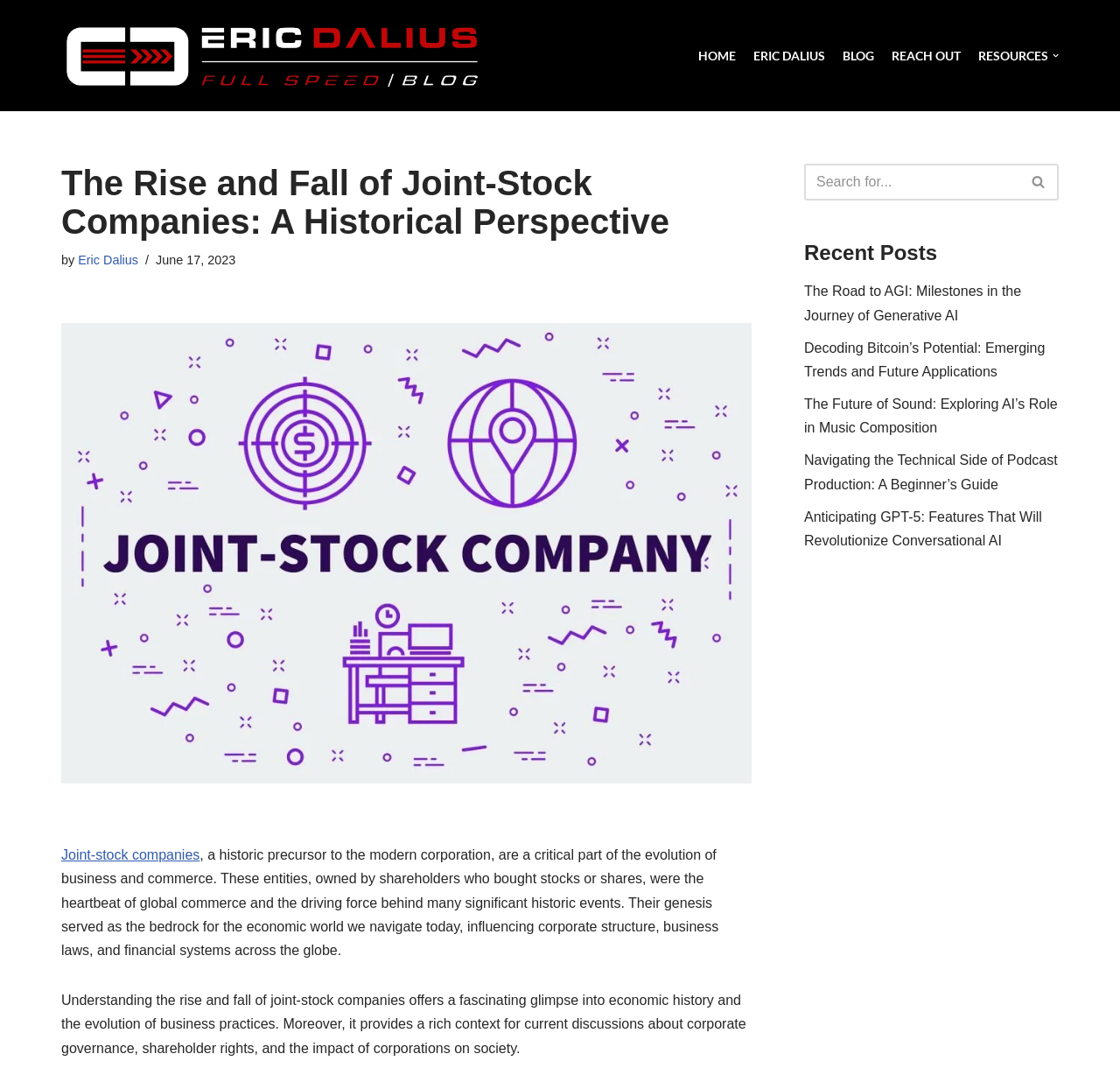From the webpage screenshot, predict the bounding box coordinates (top-left x, top-left y, bottom-right x, bottom-right y) for the UI element described here: Eric Dalius

[0.07, 0.237, 0.123, 0.25]